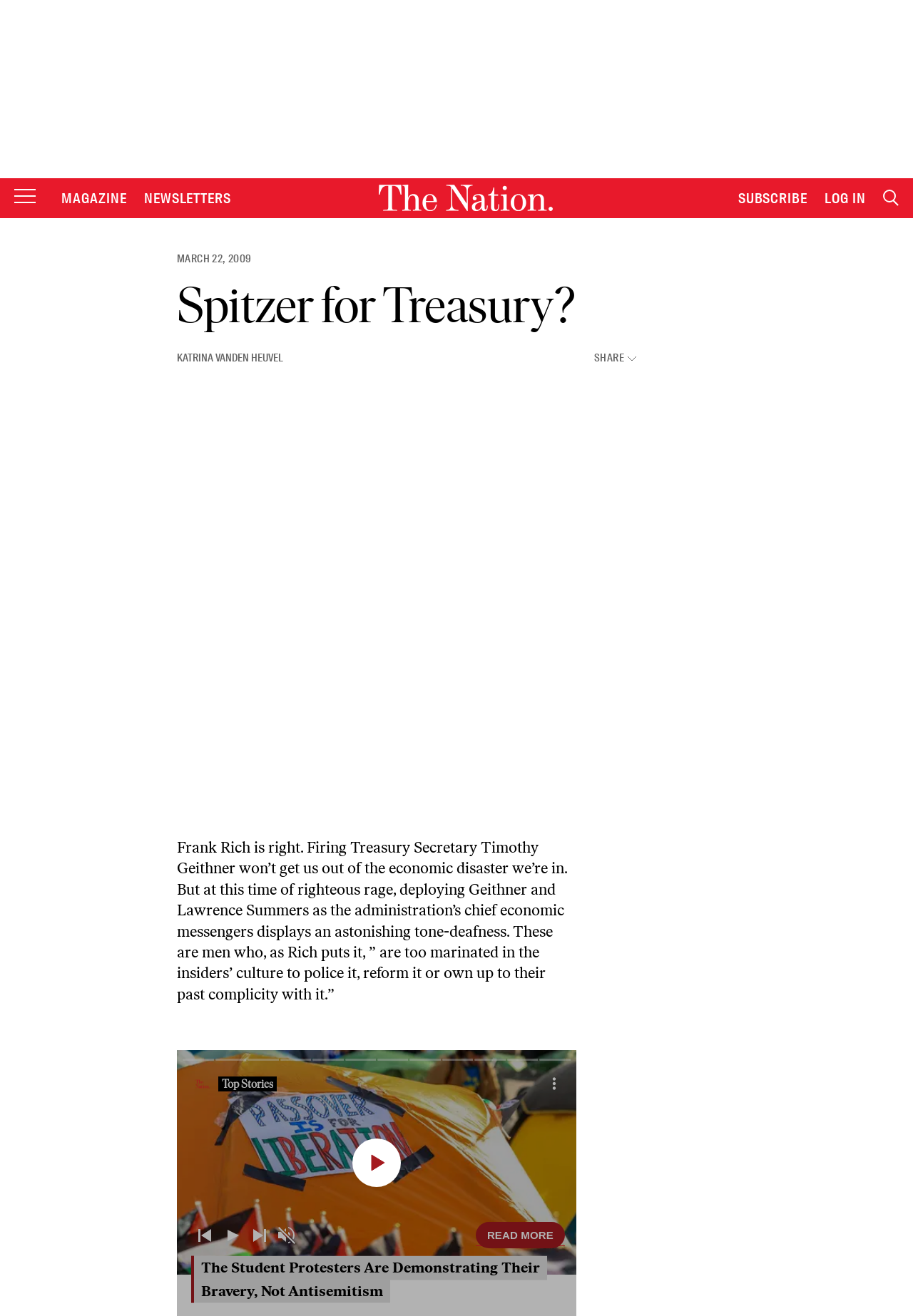Locate the bounding box coordinates of the area you need to click to fulfill this instruction: 'Search'. The coordinates must be in the form of four float numbers ranging from 0 to 1: [left, top, right, bottom].

[0.967, 0.144, 0.984, 0.157]